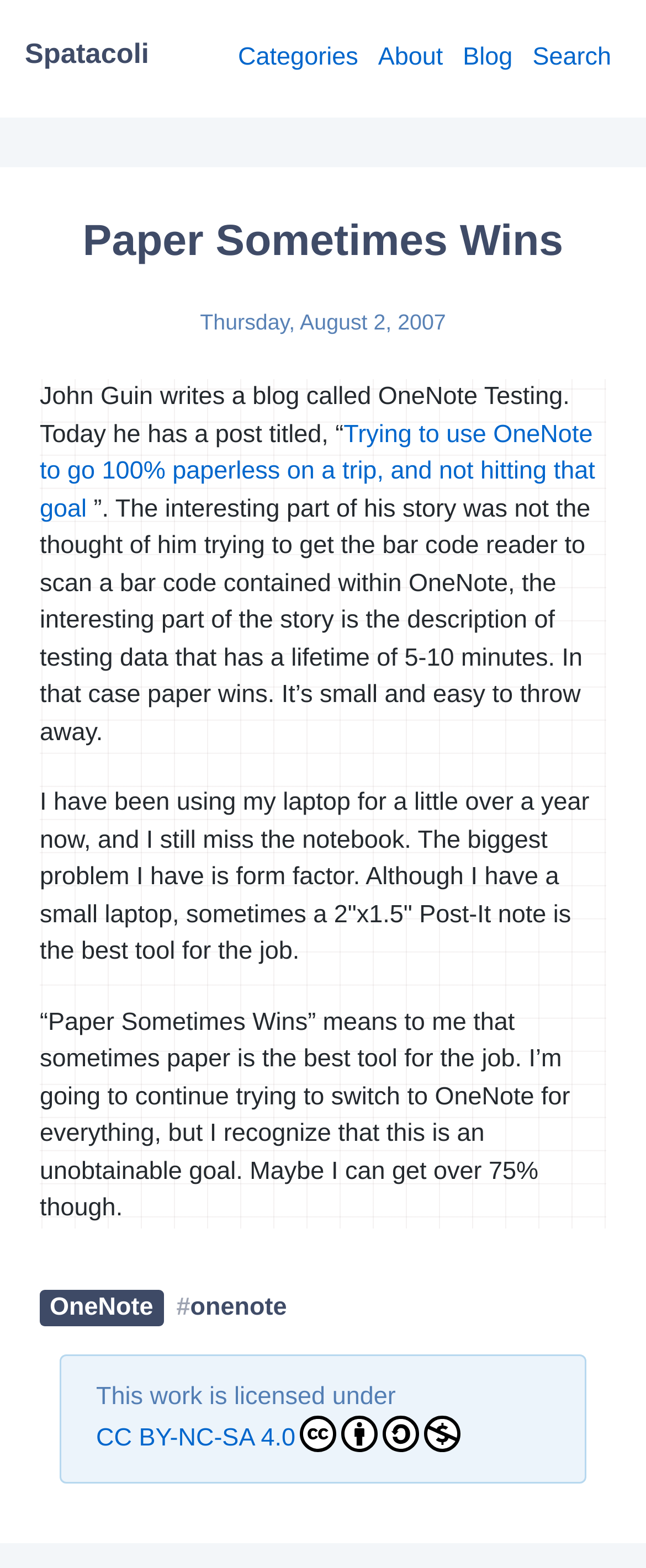Calculate the bounding box coordinates of the UI element given the description: "onenote".

[0.273, 0.822, 0.444, 0.846]